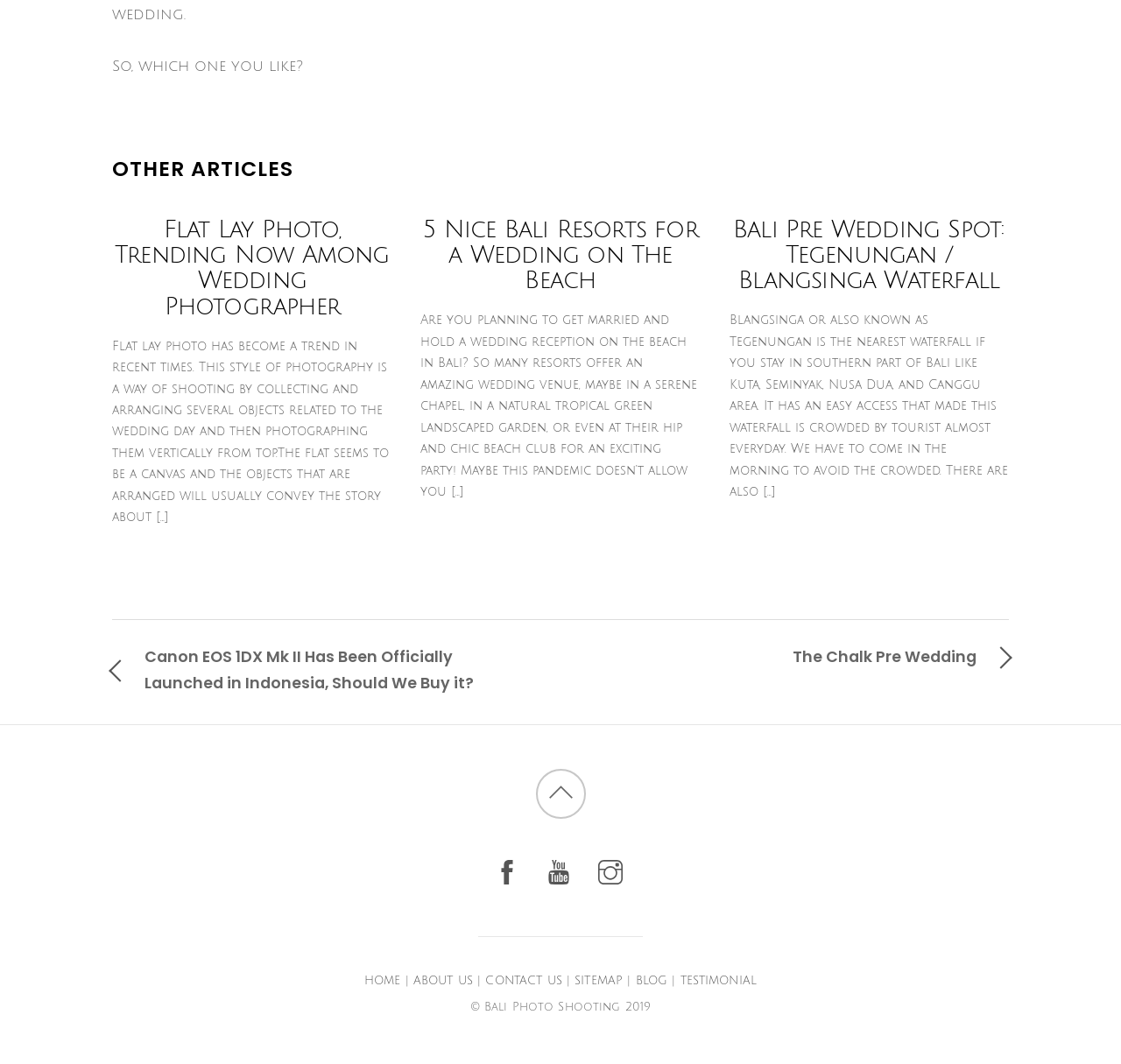Determine the bounding box coordinates for the clickable element required to fulfill the instruction: "Read 'Flat Lay Photo, Trending Now Among Wedding Photographer'". Provide the coordinates as four float numbers between 0 and 1, i.e., [left, top, right, bottom].

[0.102, 0.204, 0.347, 0.3]